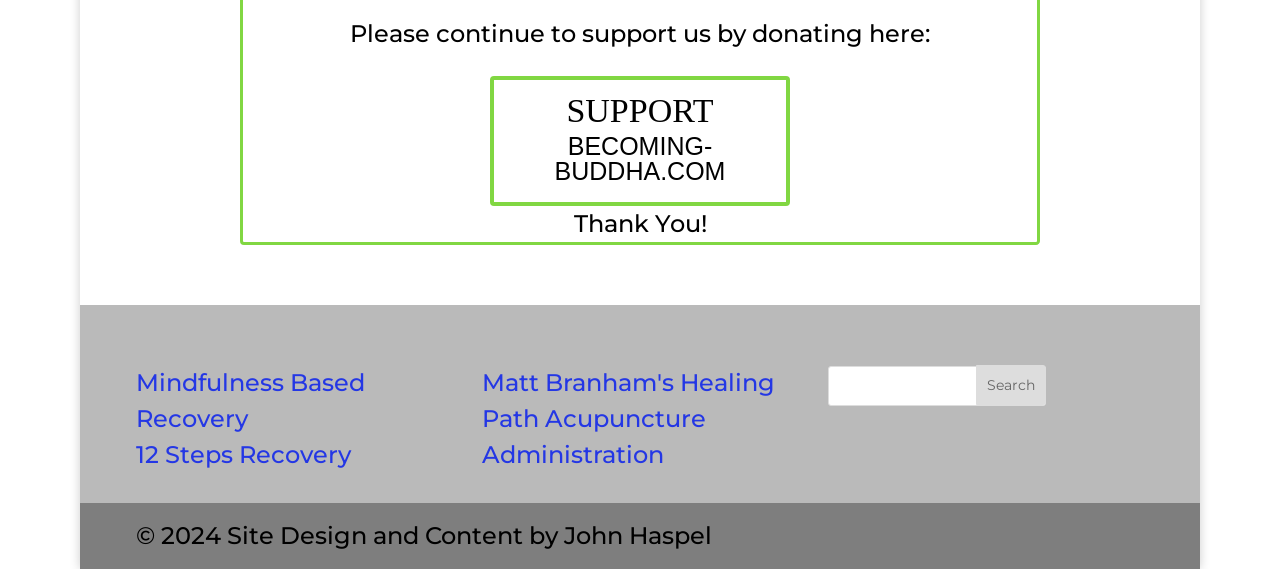What is the function of the textbox in the search region?
Based on the screenshot, respond with a single word or phrase.

Search input